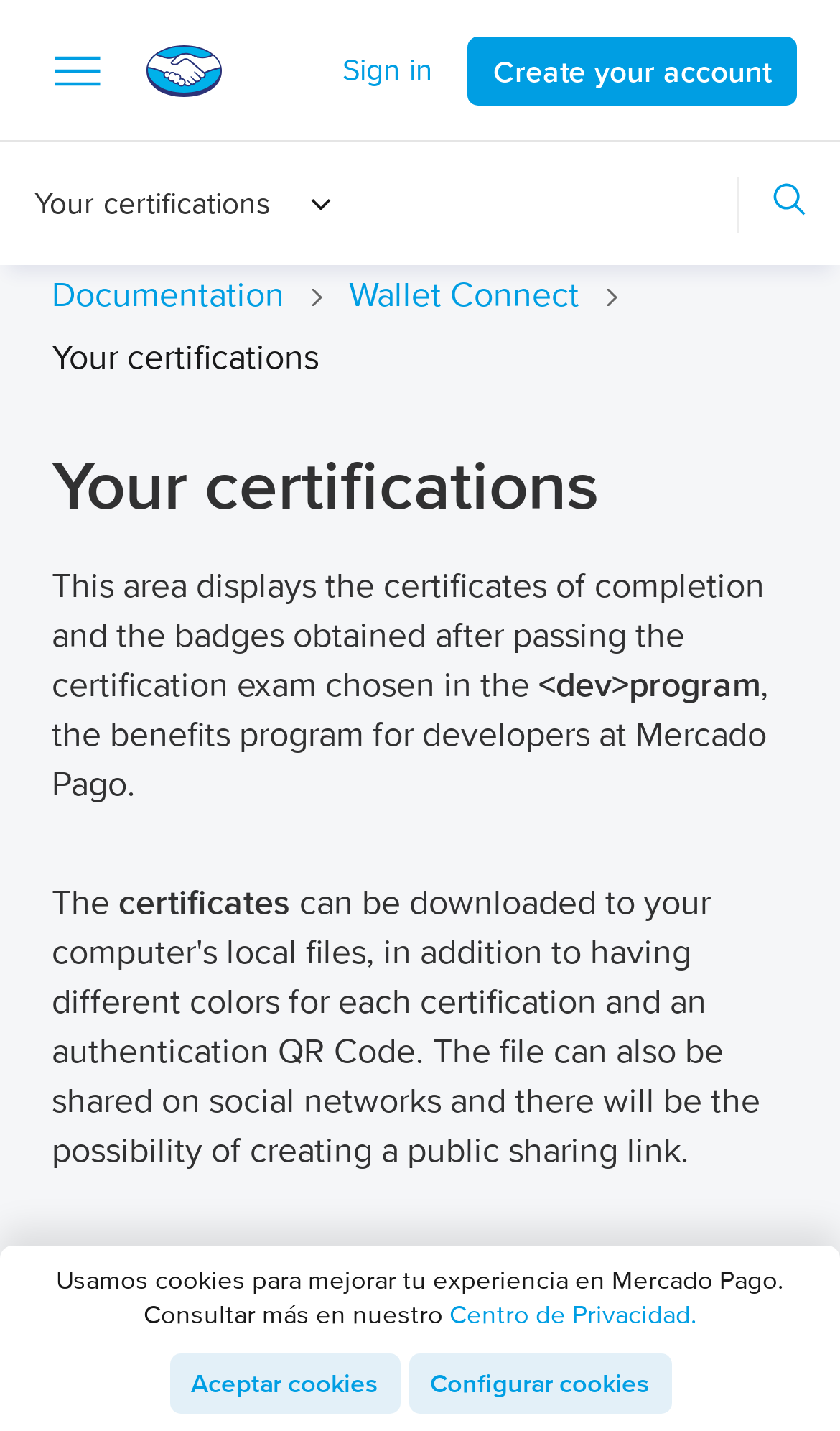Please respond in a single word or phrase: 
What is the main purpose of this webpage?

Display certifications